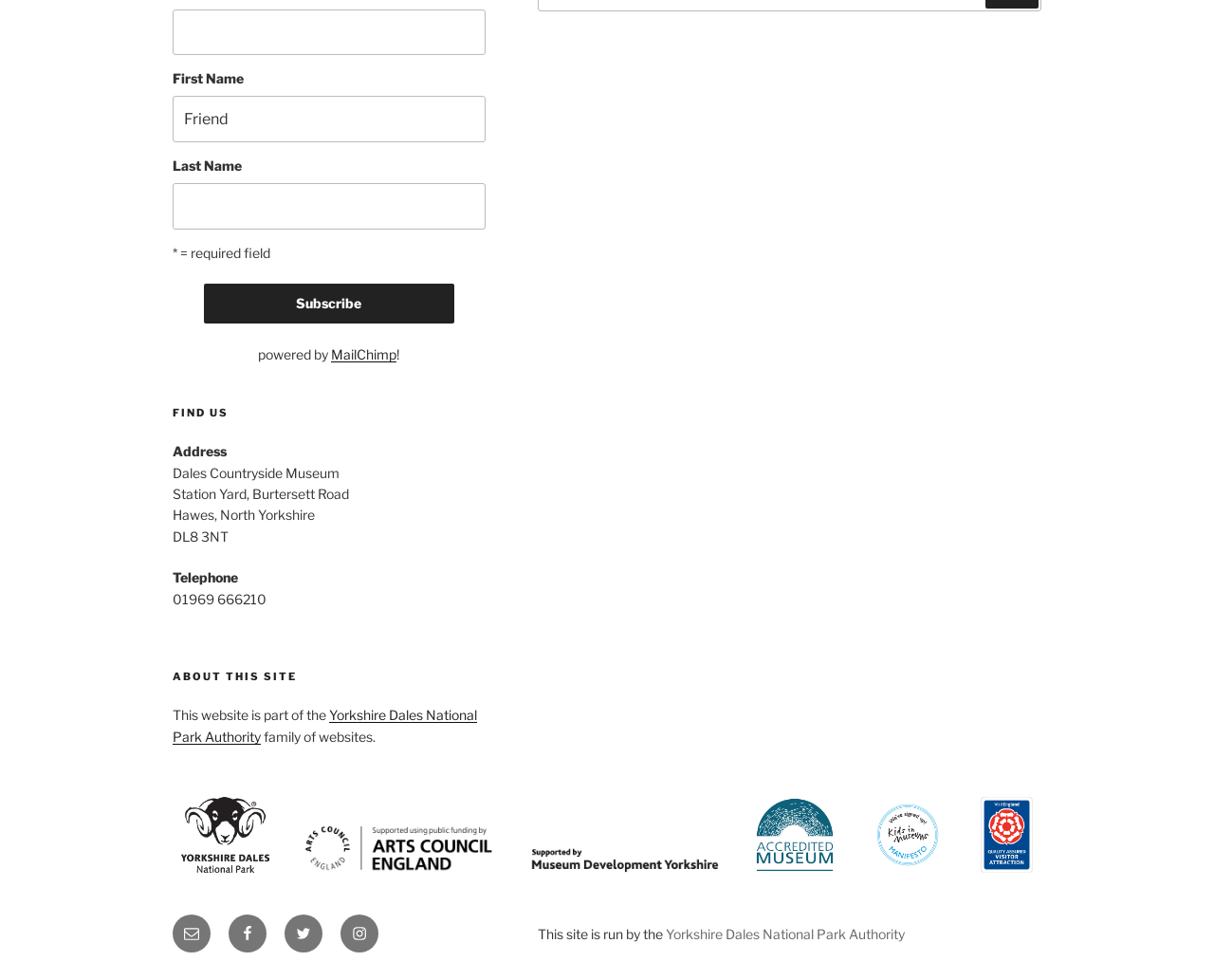Identify the coordinates of the bounding box for the element described below: "title="Visit England website"". Return the coordinates as four float numbers between 0 and 1: [left, top, right, bottom].

[0.808, 0.804, 0.851, 0.907]